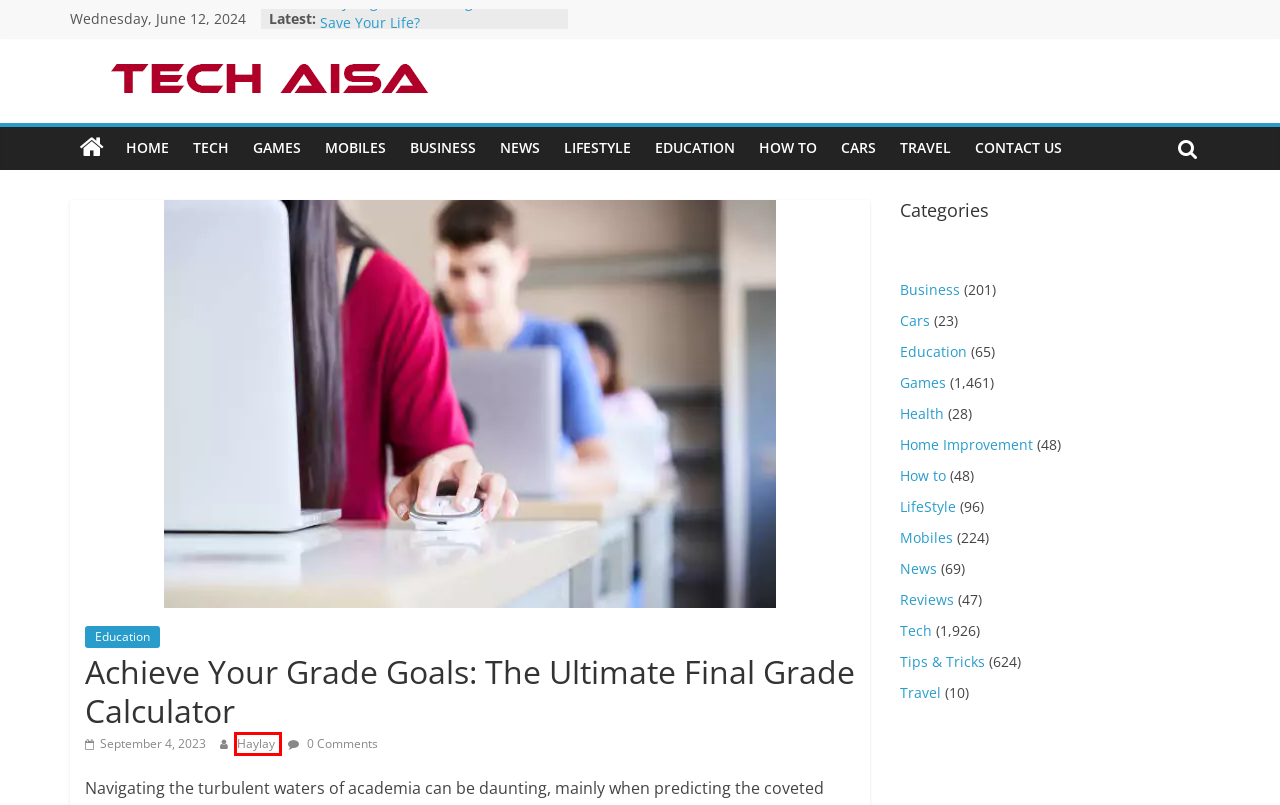Review the screenshot of a webpage containing a red bounding box around an element. Select the description that best matches the new webpage after clicking the highlighted element. The options are:
A. Haylay, Author at Tech Aisa
B. Reviews Archives ~ Tech Aisa
C. Contact Us ~ Tech Aisa
D. Business Archives ~ Tech Aisa
E. News Archives ~ Tech Aisa
F. Games Archives ~ Tech Aisa
G. Mobiles Archives ~ Tech Aisa
H. Transform Your Closter Home with Spring Pressure Washing

A